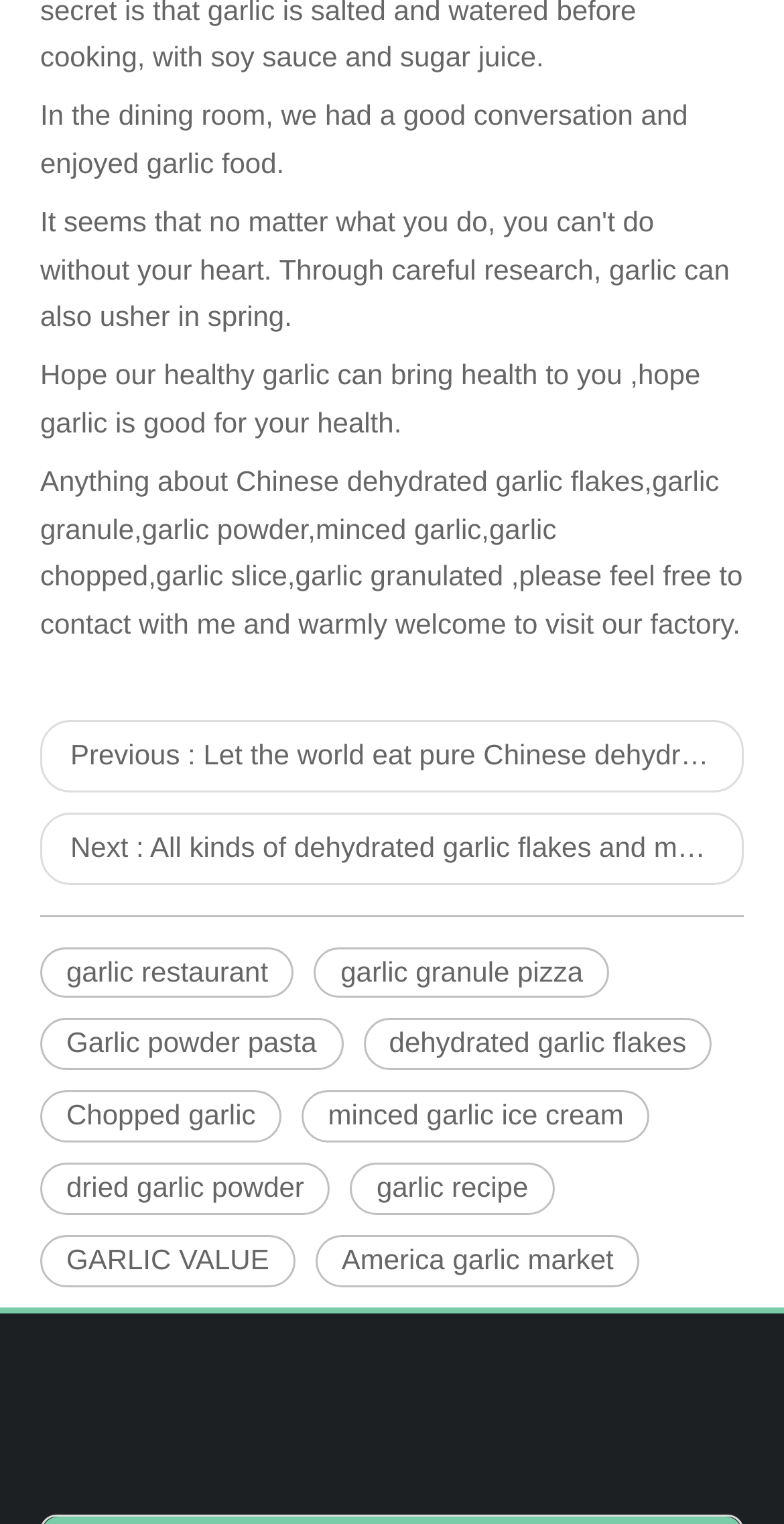Using the format (top-left x, top-left y, bottom-right x, bottom-right y), provide the bounding box coordinates for the described UI element. All values should be floating point numbers between 0 and 1: America garlic market

[0.402, 0.603, 0.816, 0.637]